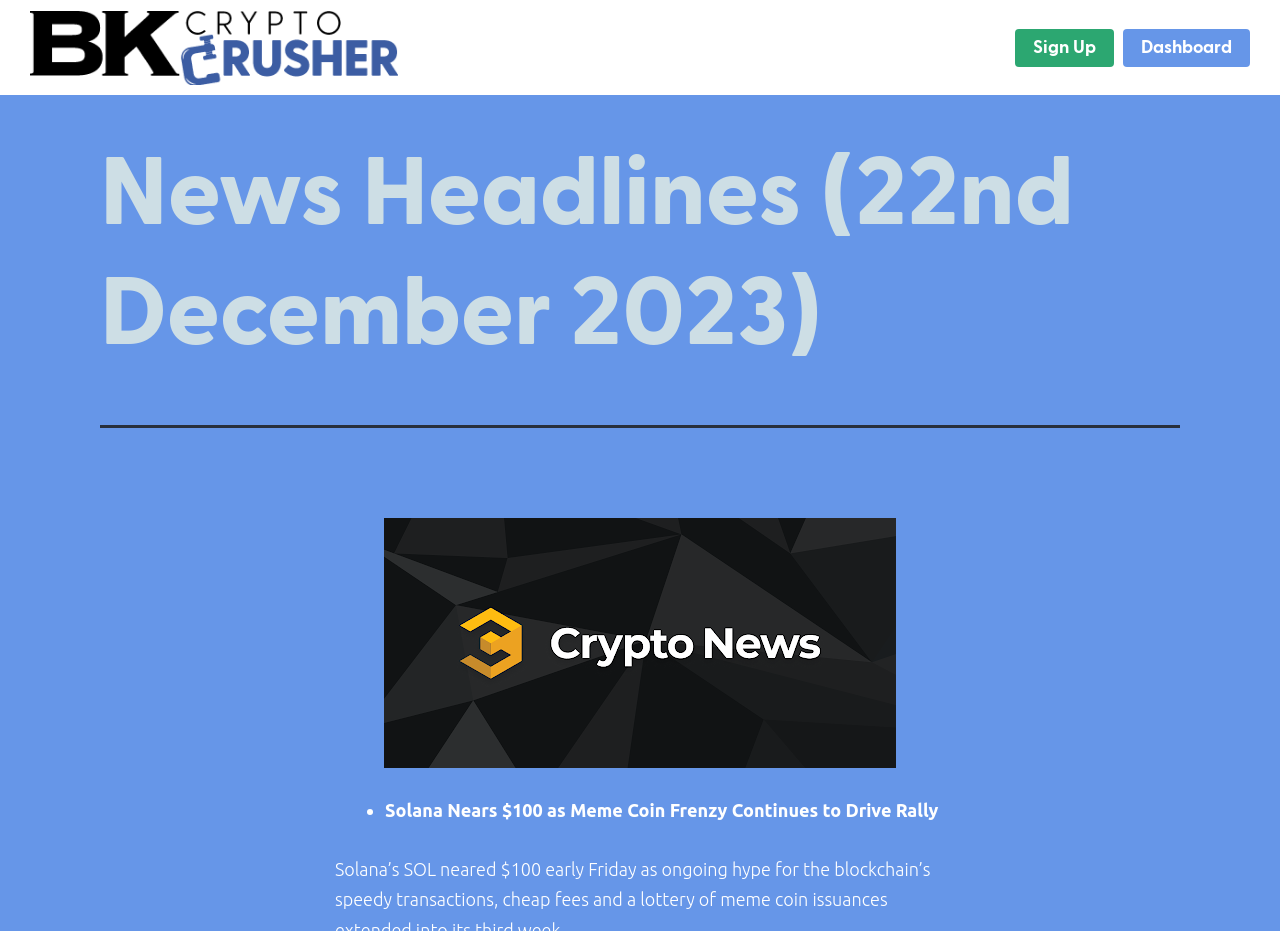Generate a thorough caption that explains the contents of the webpage.

The webpage appears to be a news article or blog post focused on cryptocurrency, specifically Solana's SOL. At the top left of the page, there is a link with no descriptive text. On the top right, there are two links, "Sign Up" and "Dashboard", positioned side by side. 

Below these links, there is a large header that spans most of the page's width, displaying the title "News Headlines (22nd December 2023)". 

Further down, there is an image or graphic, taking up a significant portion of the page. Below this image, there is a list or article section, indicated by a bullet point "•". The first item in this list is a news headline, "Solana Nears $100 as Meme Coin Frenzy Continues to Drive Rally", which summarizes the content of the article.